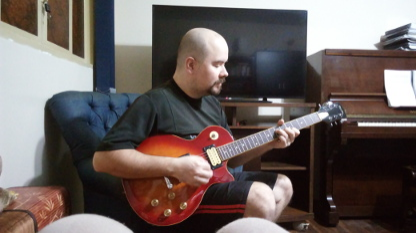What type of guitar is the man playing?
Provide a detailed answer to the question, using the image to inform your response.

The caption describes the guitar as resembling a classic Les Paul model, indicating that it is likely a Les Paul model or at least inspired by its design.